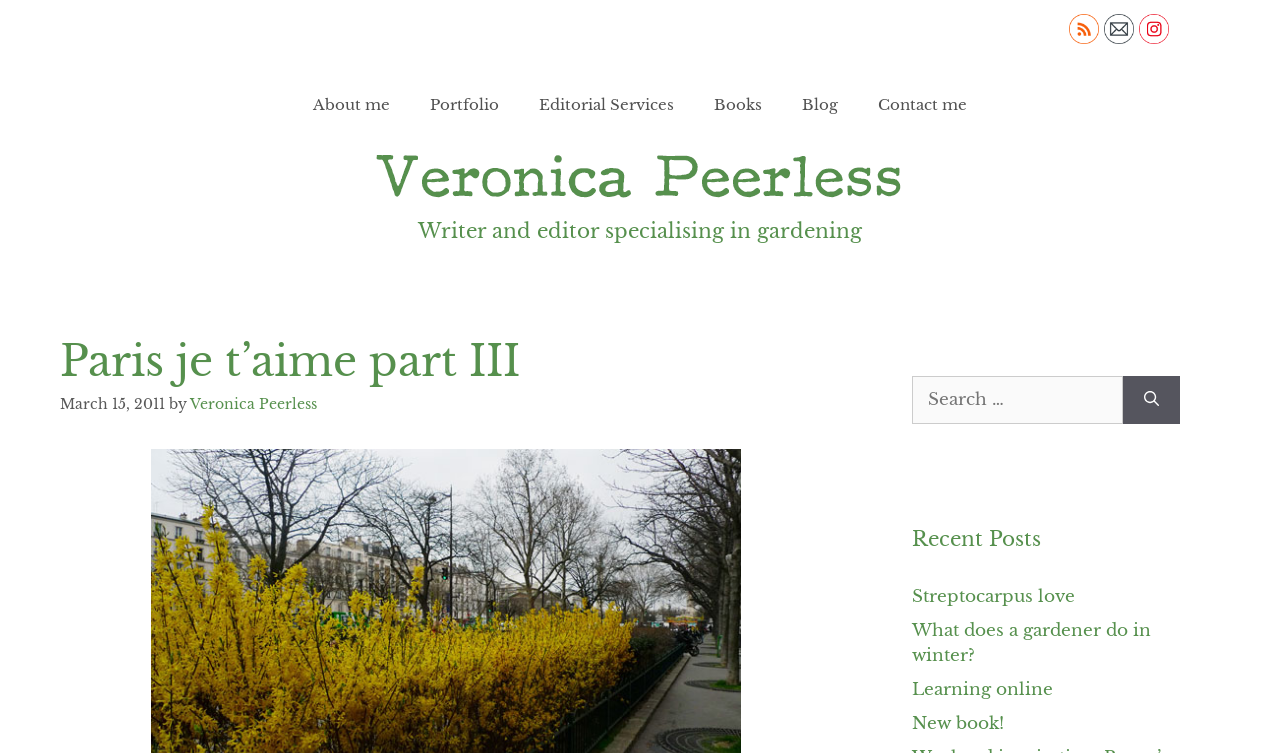Find the bounding box coordinates for the element that must be clicked to complete the instruction: "View Veronica Peerless' portfolio". The coordinates should be four float numbers between 0 and 1, indicated as [left, top, right, bottom].

[0.32, 0.1, 0.405, 0.179]